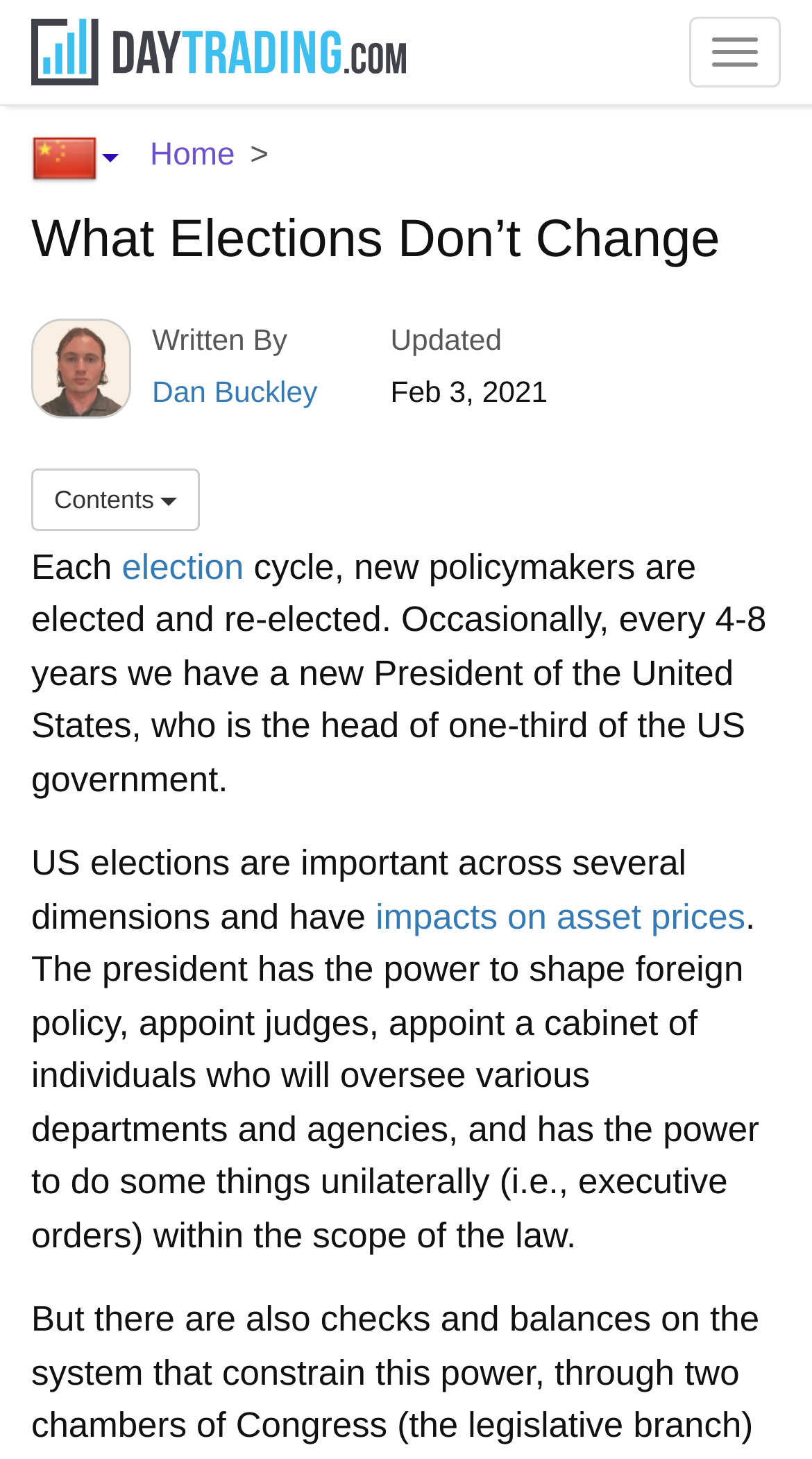Please determine the bounding box coordinates of the element's region to click for the following instruction: "View the contents".

[0.038, 0.321, 0.247, 0.364]